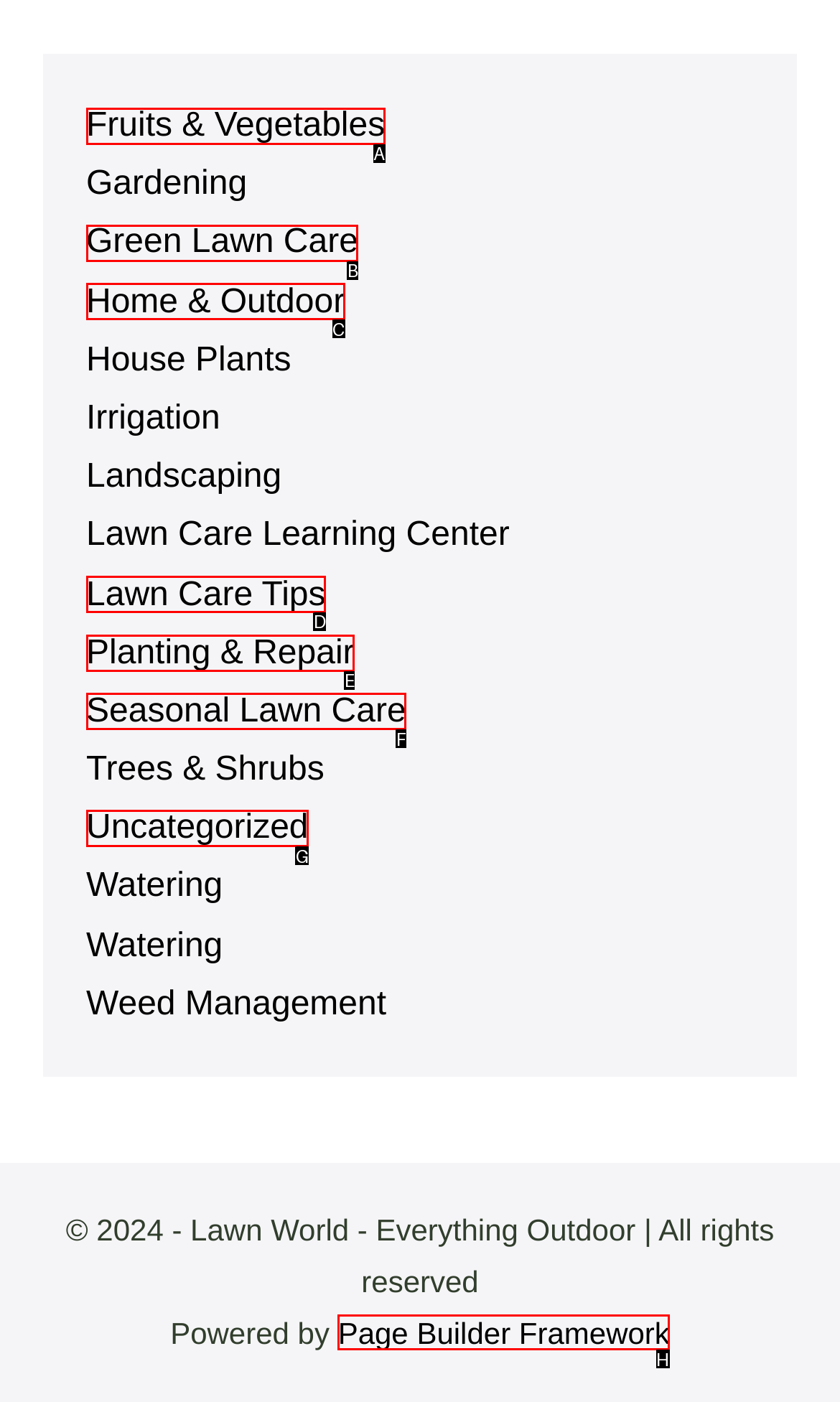Point out the HTML element I should click to achieve the following: Check out Page Builder Framework Reply with the letter of the selected element.

H